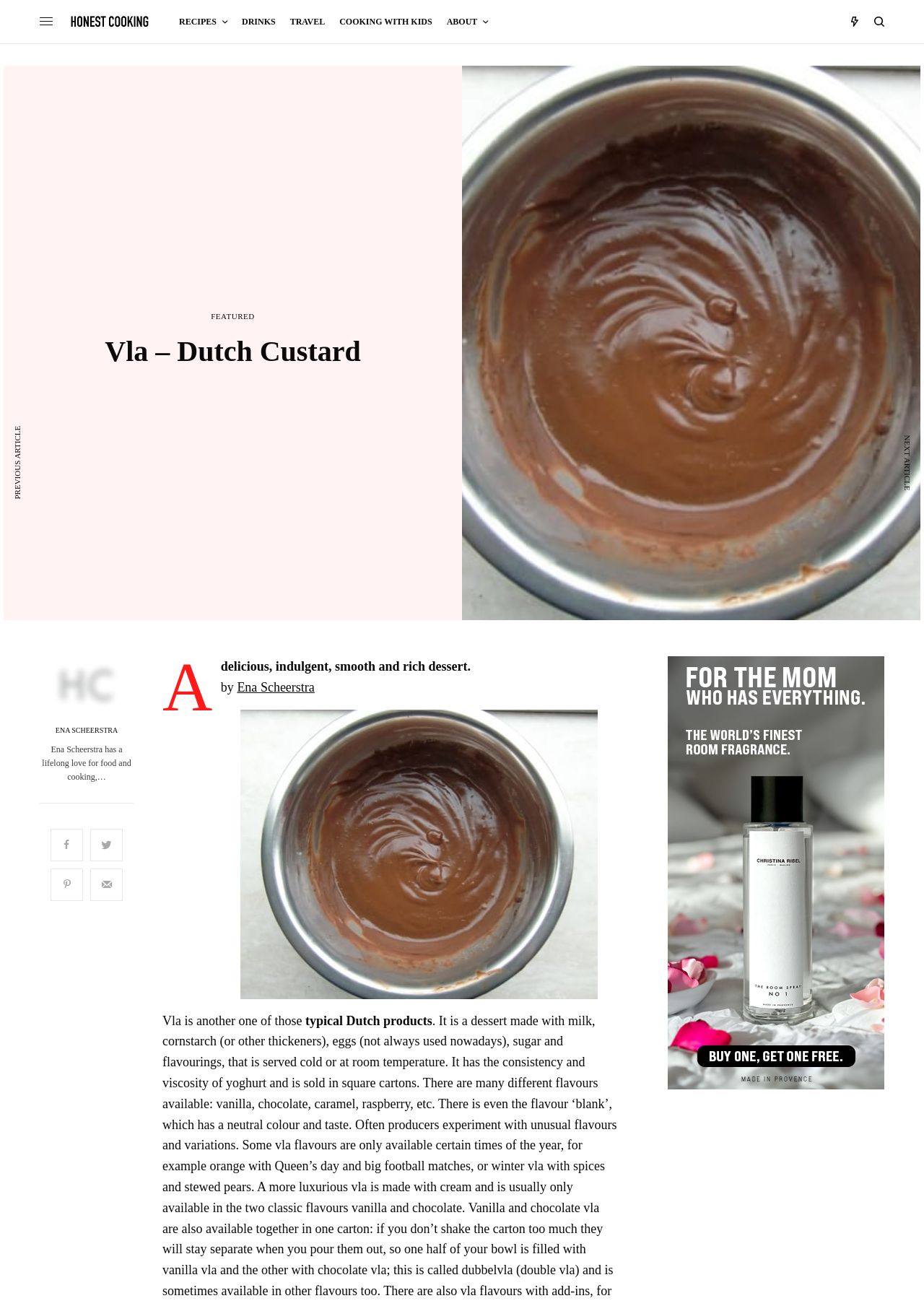Specify the bounding box coordinates of the area that needs to be clicked to achieve the following instruction: "view the 'RECIPES' page".

[0.194, 0.0, 0.246, 0.033]